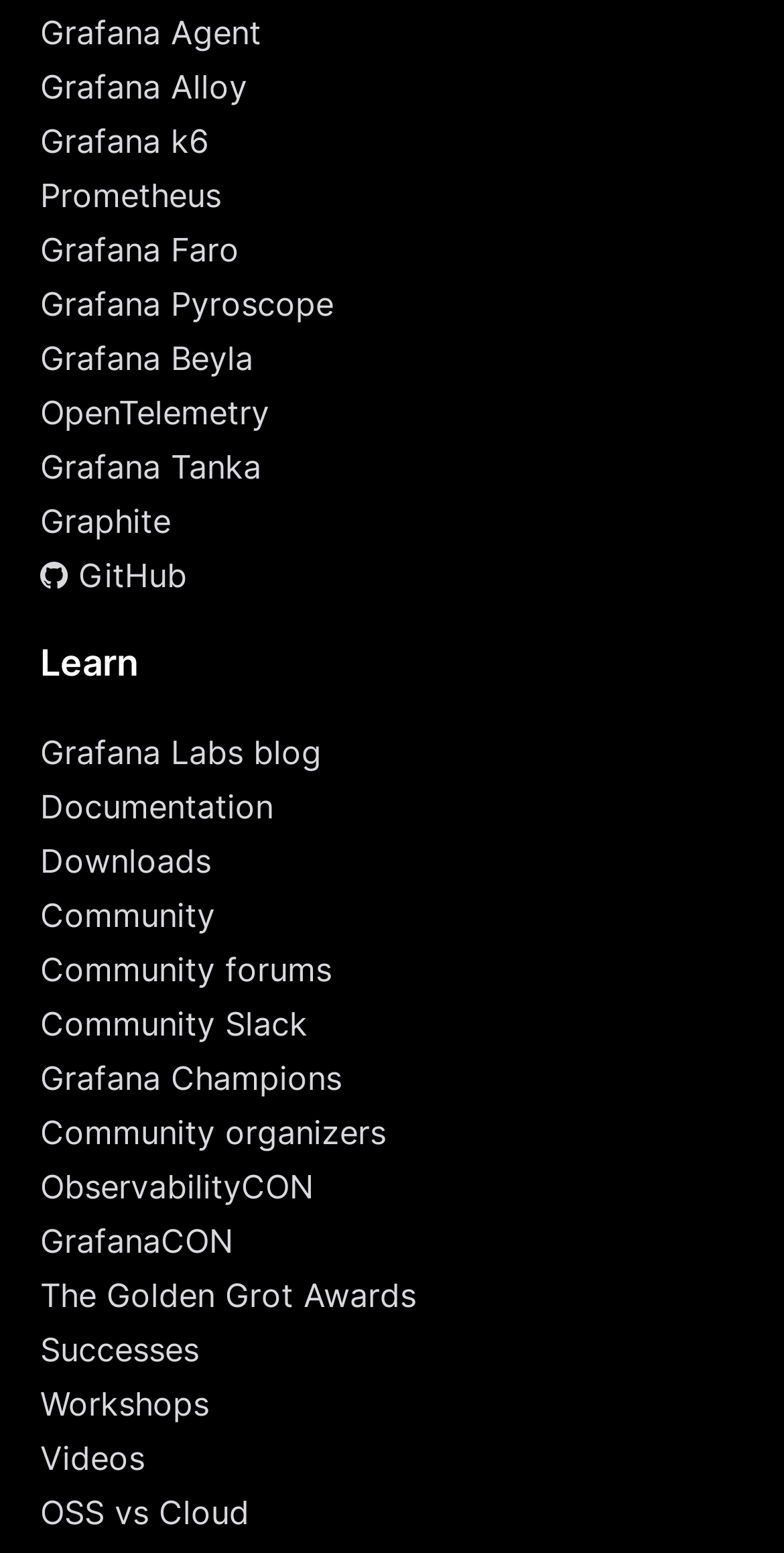Please specify the bounding box coordinates of the region to click in order to perform the following instruction: "Click Grafana Agent".

[0.051, 0.007, 0.949, 0.037]